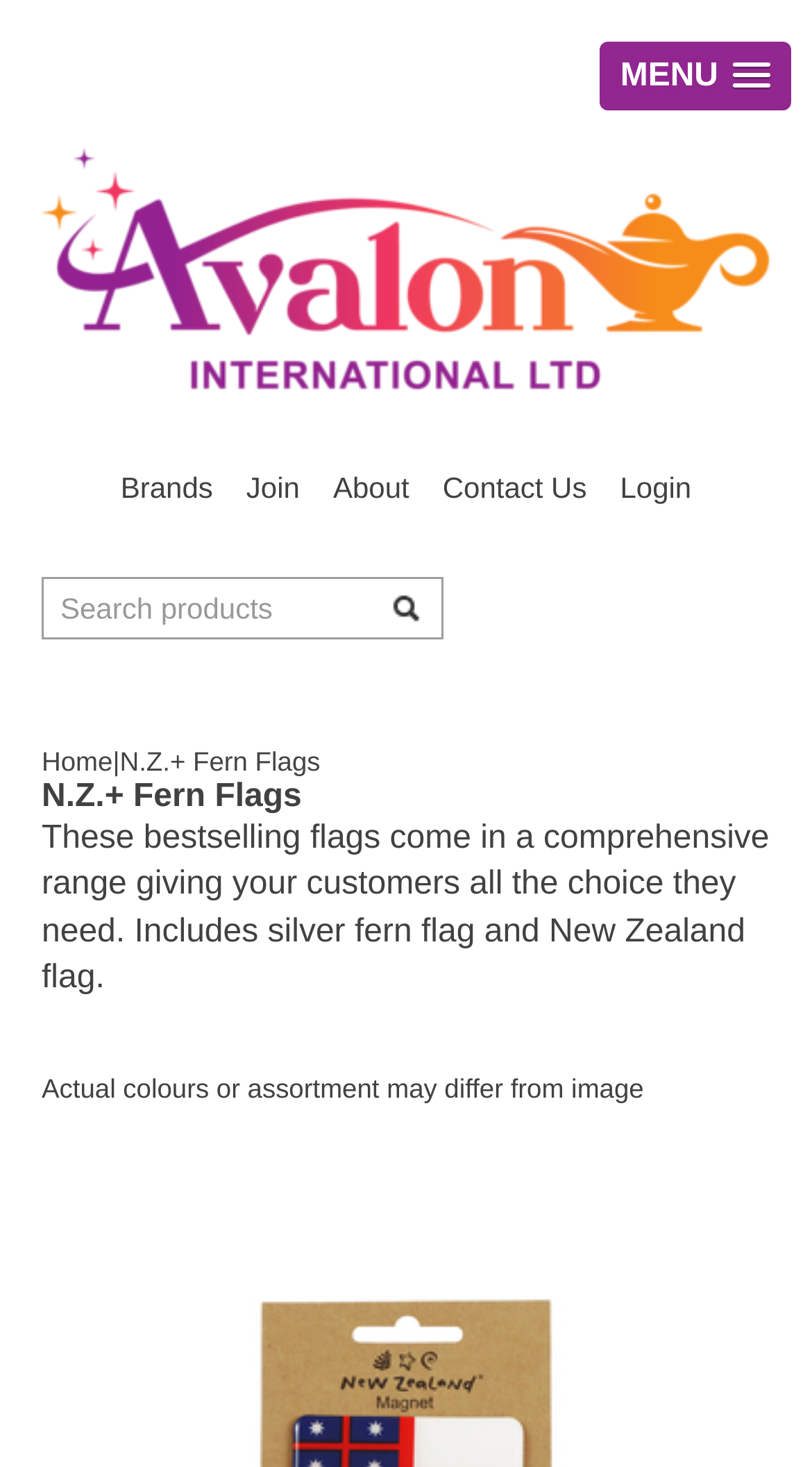Locate the UI element described by Contact Us in the provided webpage screenshot. Return the bounding box coordinates in the format (top-left x, top-left y, bottom-right x, bottom-right y), ensuring all values are between 0 and 1.

[0.545, 0.319, 0.723, 0.347]